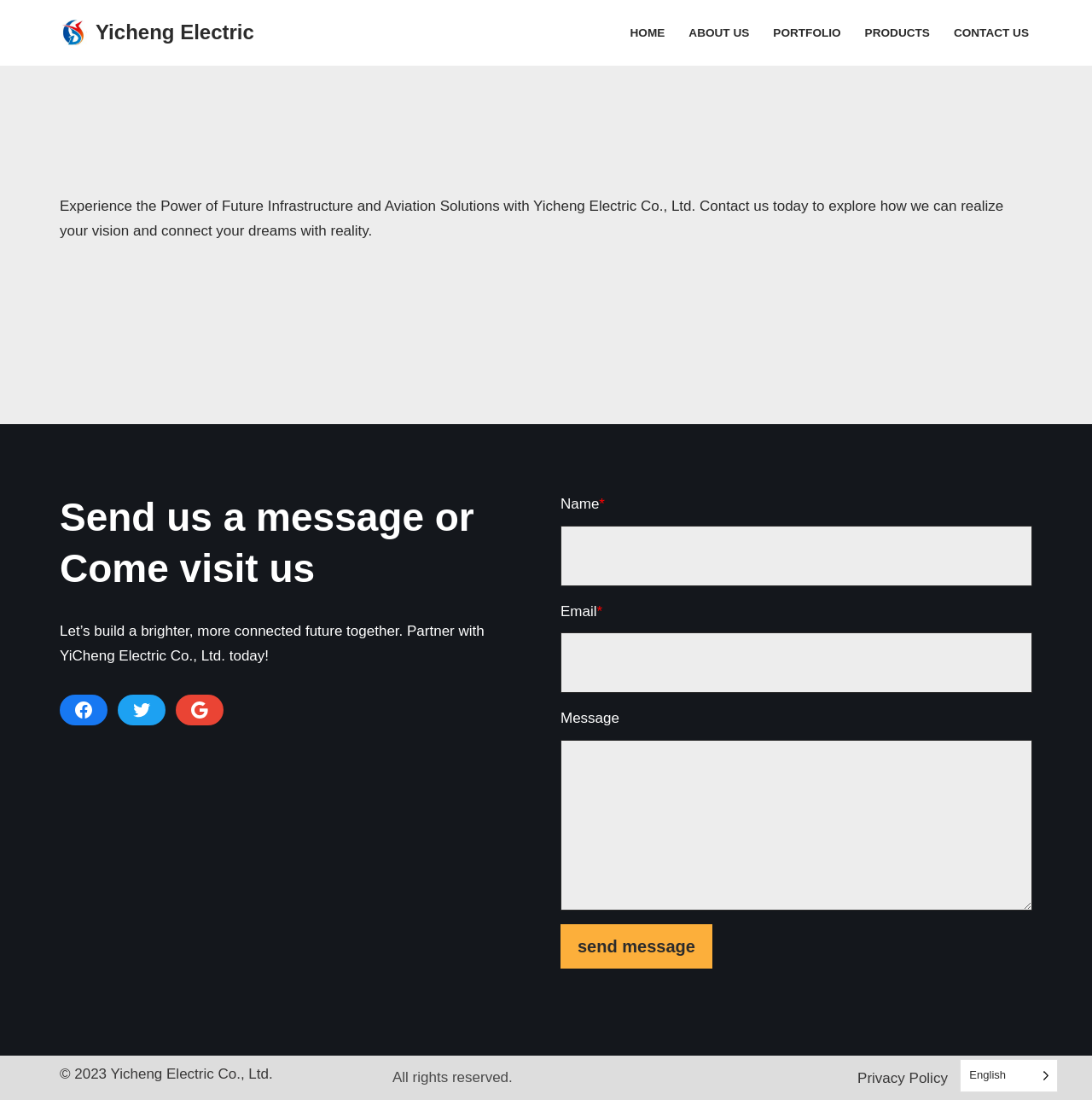Identify the bounding box coordinates of the region that should be clicked to execute the following instruction: "Check the 'Privacy Policy'".

[0.785, 0.969, 0.868, 0.991]